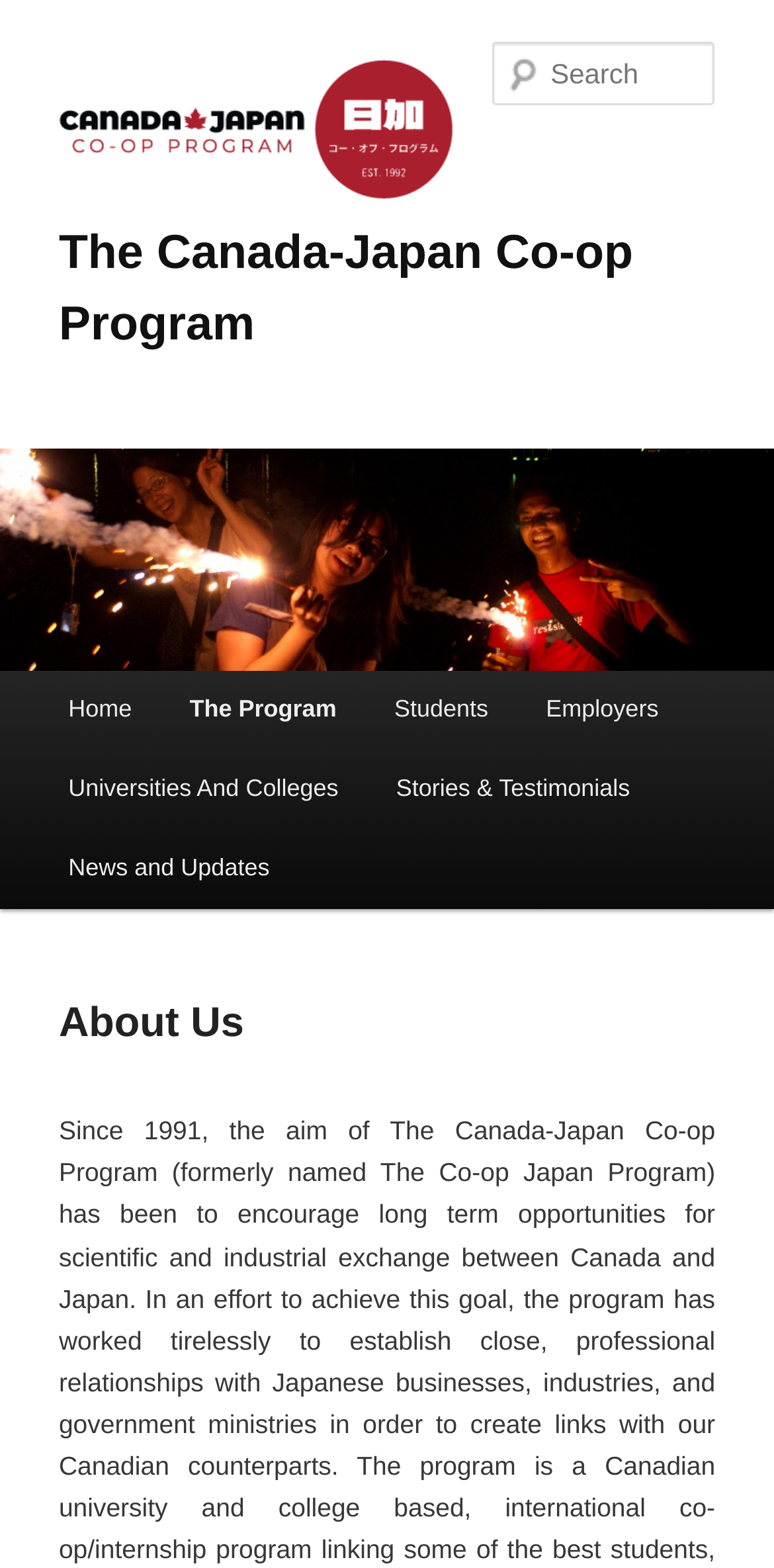Please locate the bounding box coordinates of the region I need to click to follow this instruction: "learn about the program".

[0.208, 0.428, 0.472, 0.479]